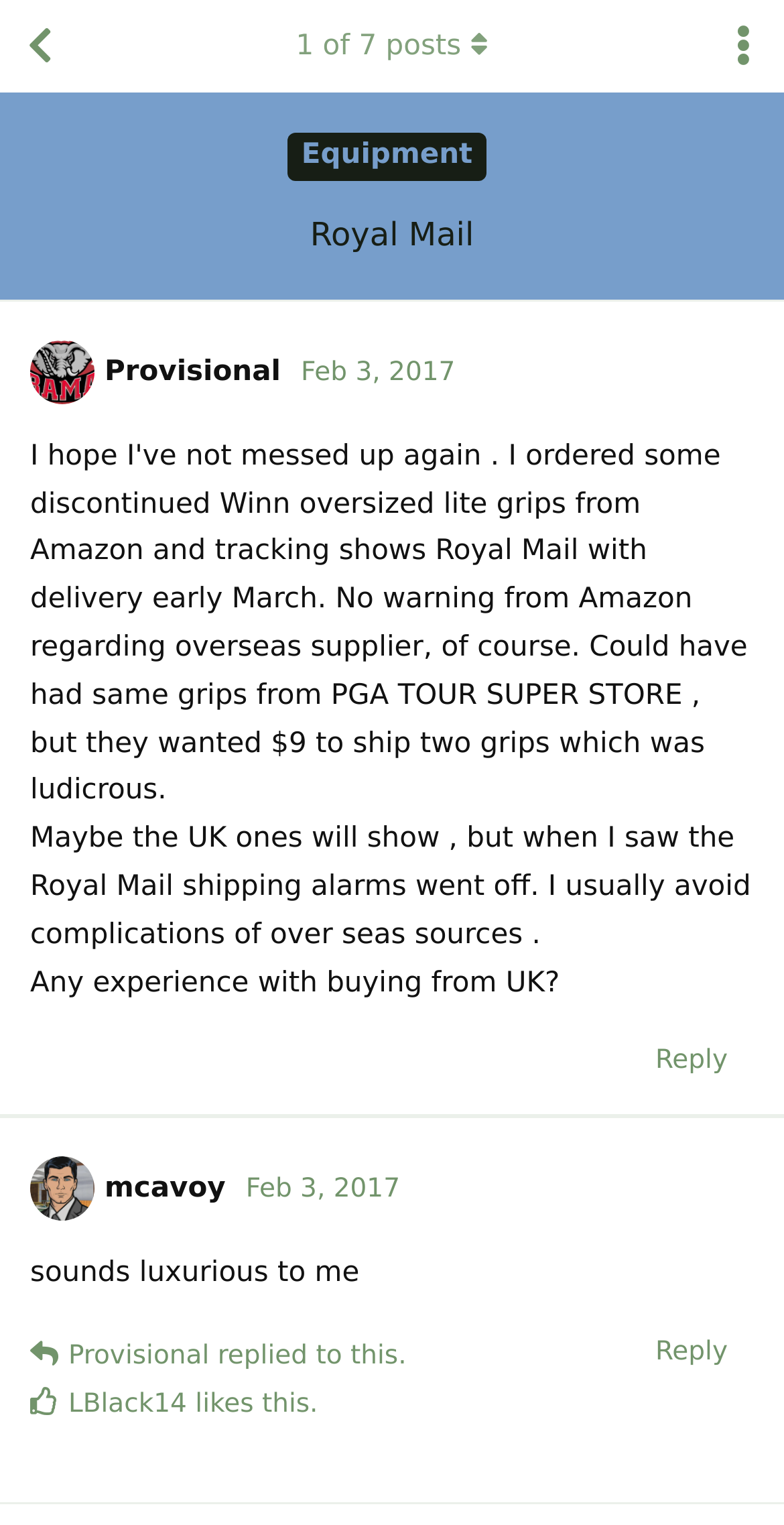Illustrate the webpage with a detailed description.

This webpage appears to be a discussion forum or online community, specifically a thread about golf equipment. At the top, there is a link to go "Back to Discussion List" and a header with the title "Royal Mail" alongside a link to "Equipment". On the right side, there is a button to toggle a dropdown menu for discussion actions.

Below the header, there is a post with a heading "Provisional" and a timestamp "Friday, February 3, 2017 4:32 PM". The post contains a block of text discussing an experience with buying golf grips from Amazon and concerns about Royal Mail shipping. There is a button to reply to this post.

Underneath the post, there is another section with a heading "mcavoy" and a timestamp "Friday, February 3, 2017 4:34 PM". This section contains a brief comment saying "sounds luxurious to me" and a button to reply to this comment. There is also a link to reply to the original post, along with information about who replied and liked the post.

Throughout the page, there are several buttons and links to navigate and interact with the discussion thread.